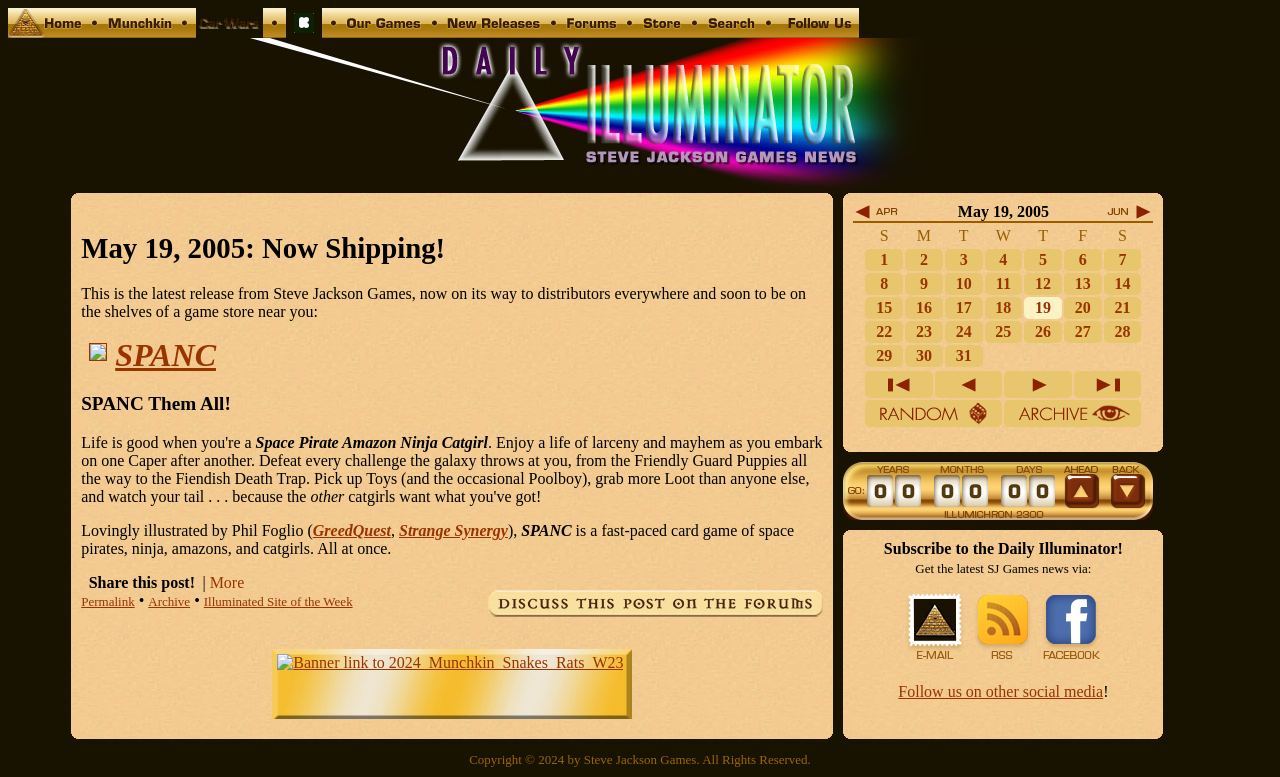Show the bounding box coordinates for the element that needs to be clicked to execute the following instruction: "Discuss this post on the forums". Provide the coordinates in the form of four float numbers between 0 and 1, i.e., [left, top, right, bottom].

[0.382, 0.776, 0.643, 0.798]